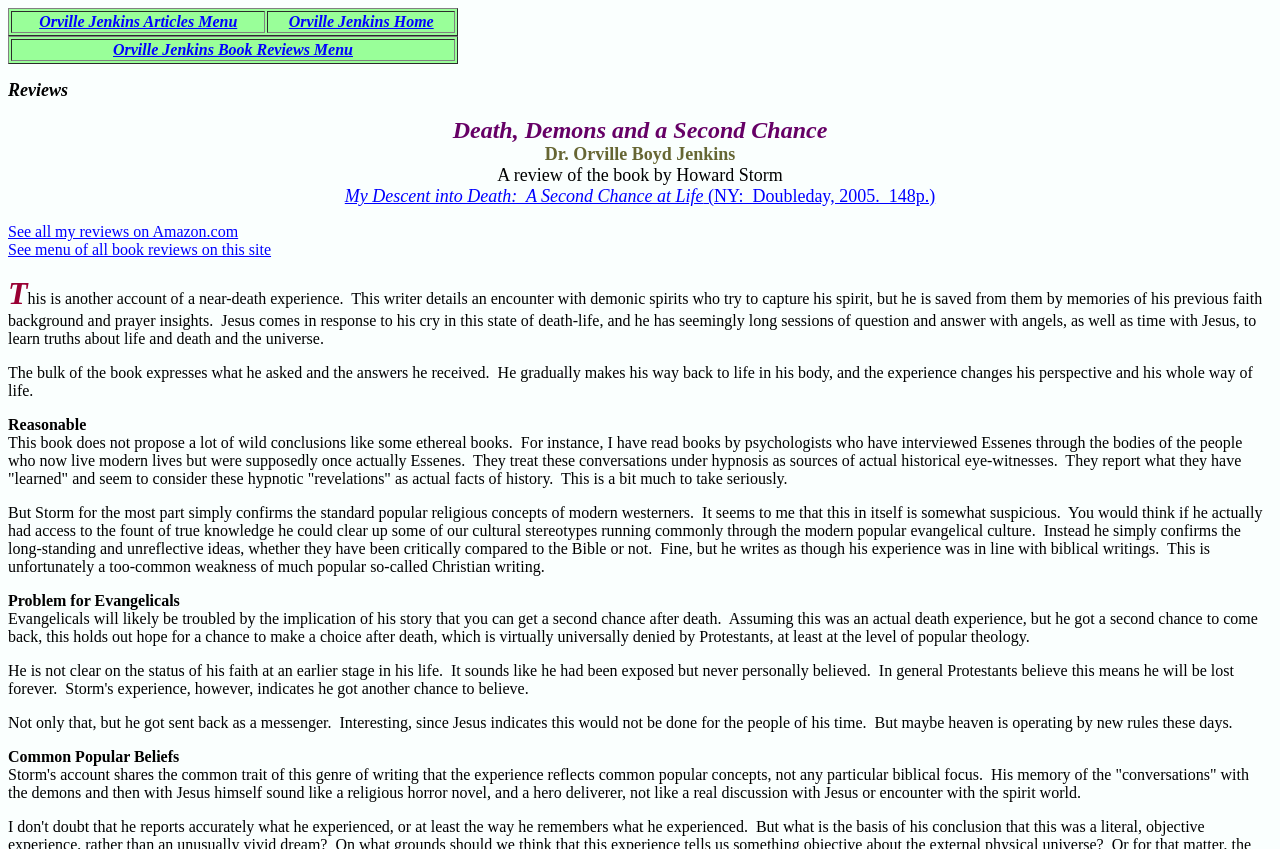Analyze the image and give a detailed response to the question:
What is the rating of the book given by the reviewer?

I found the rating of the book by looking at the static text element with the text 'Reasonable' which is likely to be the rating given by the reviewer.